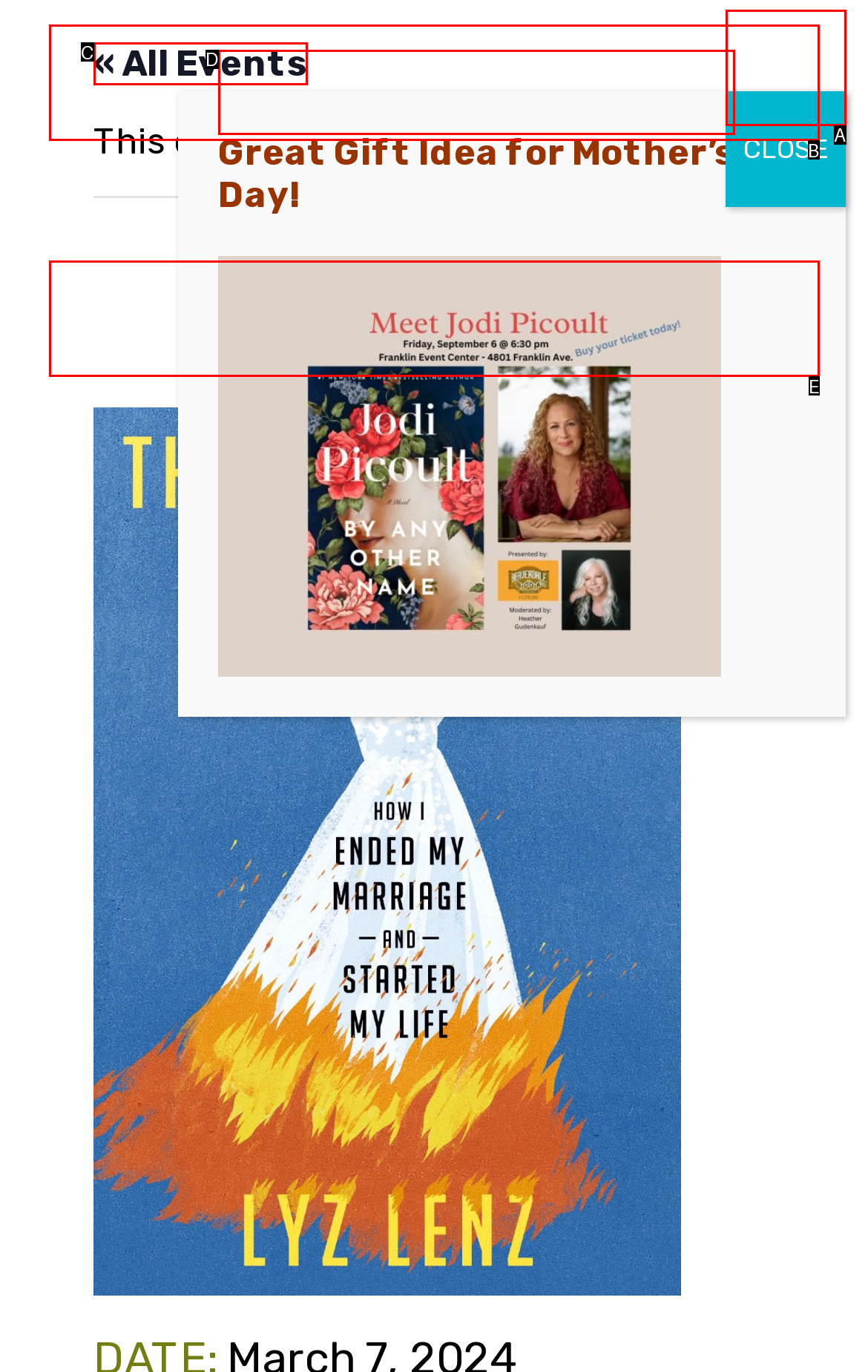Identify the HTML element that corresponds to the following description: Partners. Provide the letter of the correct option from the presented choices.

E